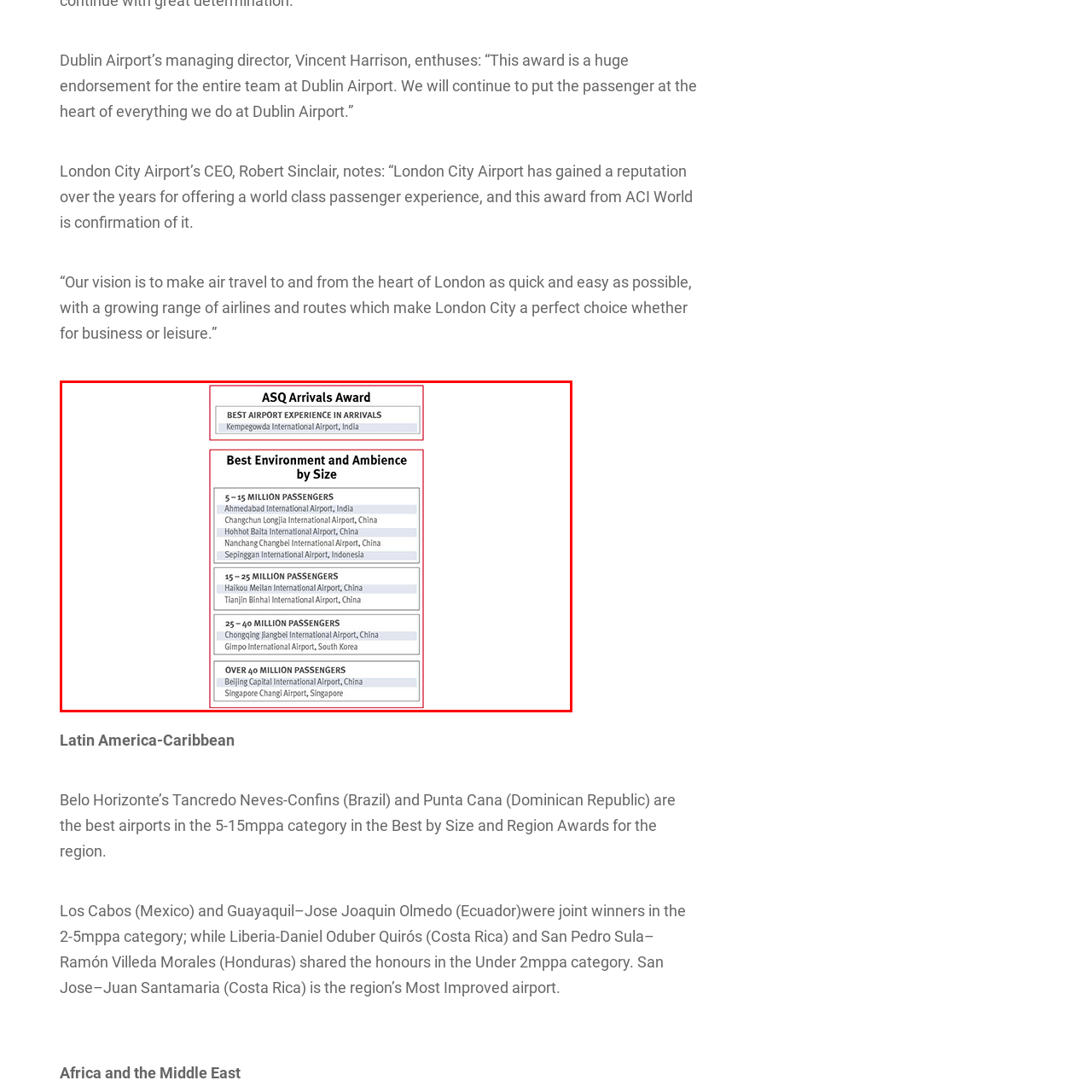Provide a comprehensive description of the image highlighted within the red bounding box.

The image showcases the award categories for the ASQ Arrivals Award, highlighting the recognition for the best airport experience in arrivals. At the top, it features the title "ASQ Arrivals Award" alongside a specific award for "Best Airport Experience in Arrivals," which is presented to Kempegowda International Airport in India. Below this, the diagram details various awards for "Best Environment and Ambience by Size." 

The listed categories include airports segmented by passenger volume. For airports serving between 5 to 15 million passengers, notable mentions are Ahmedabad International Airport in India and several airports in China and Indonesia. The 15 to 25 million category includes Haikou Meilan International Airport and Tianjin Binhai International Airport in China, while the 25 to 40 million size recognizes Chongqing Jiangbei International Airport in China and Gimpo International Airport in South Korea. Lastly, the over 40 million passengers category honors Beijing Capital International Airport in China and Singapore Changi Airport in Singapore, emphasizing their exceptional environment and ambience.